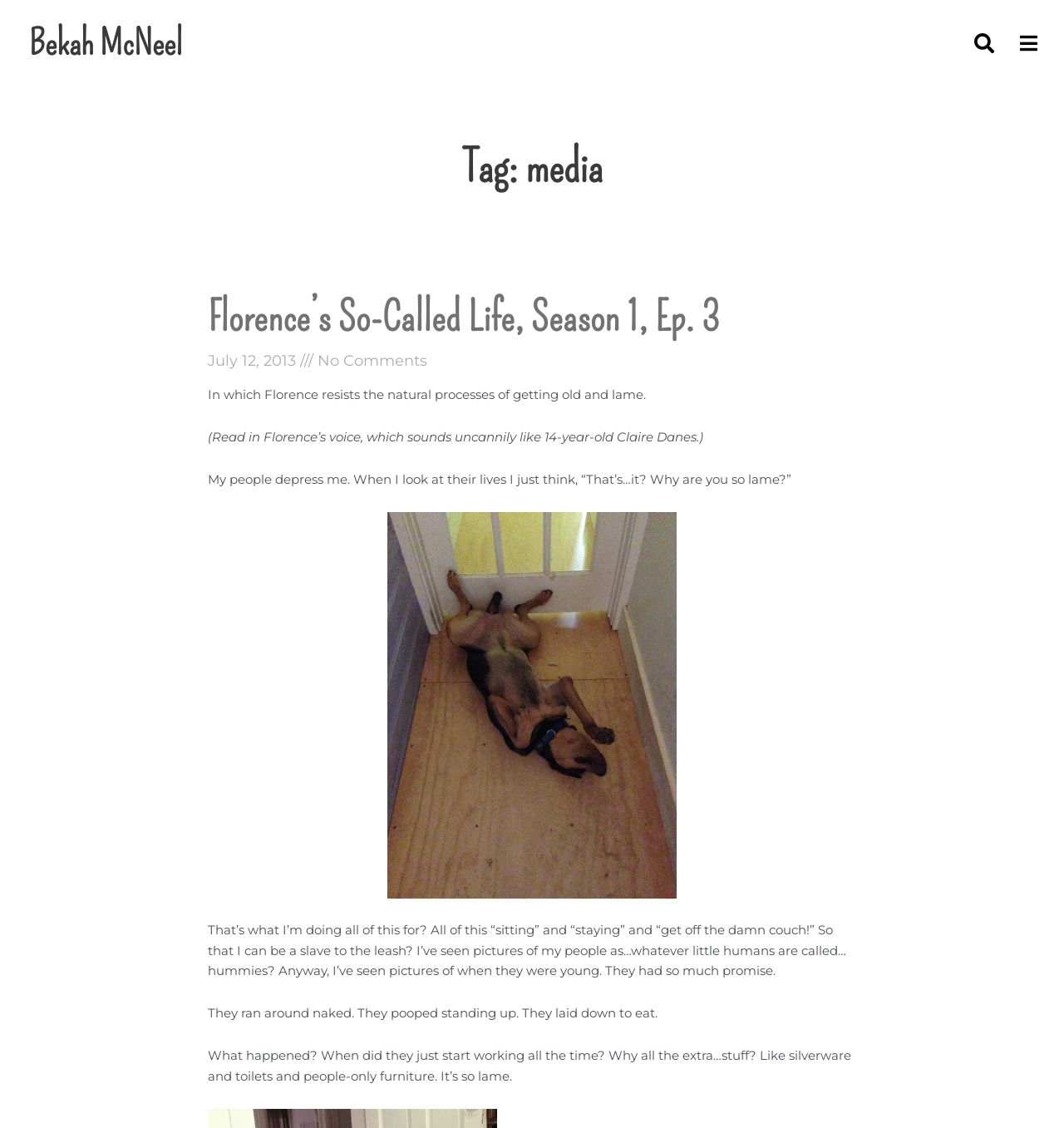What is the author's attitude towards getting old?
Using the information from the image, answer the question thoroughly.

I determined the answer by reading the content of the blog post, which includes phrases like 'resists the natural processes of getting old and lame', indicating that the author is resistant to the idea of getting old.